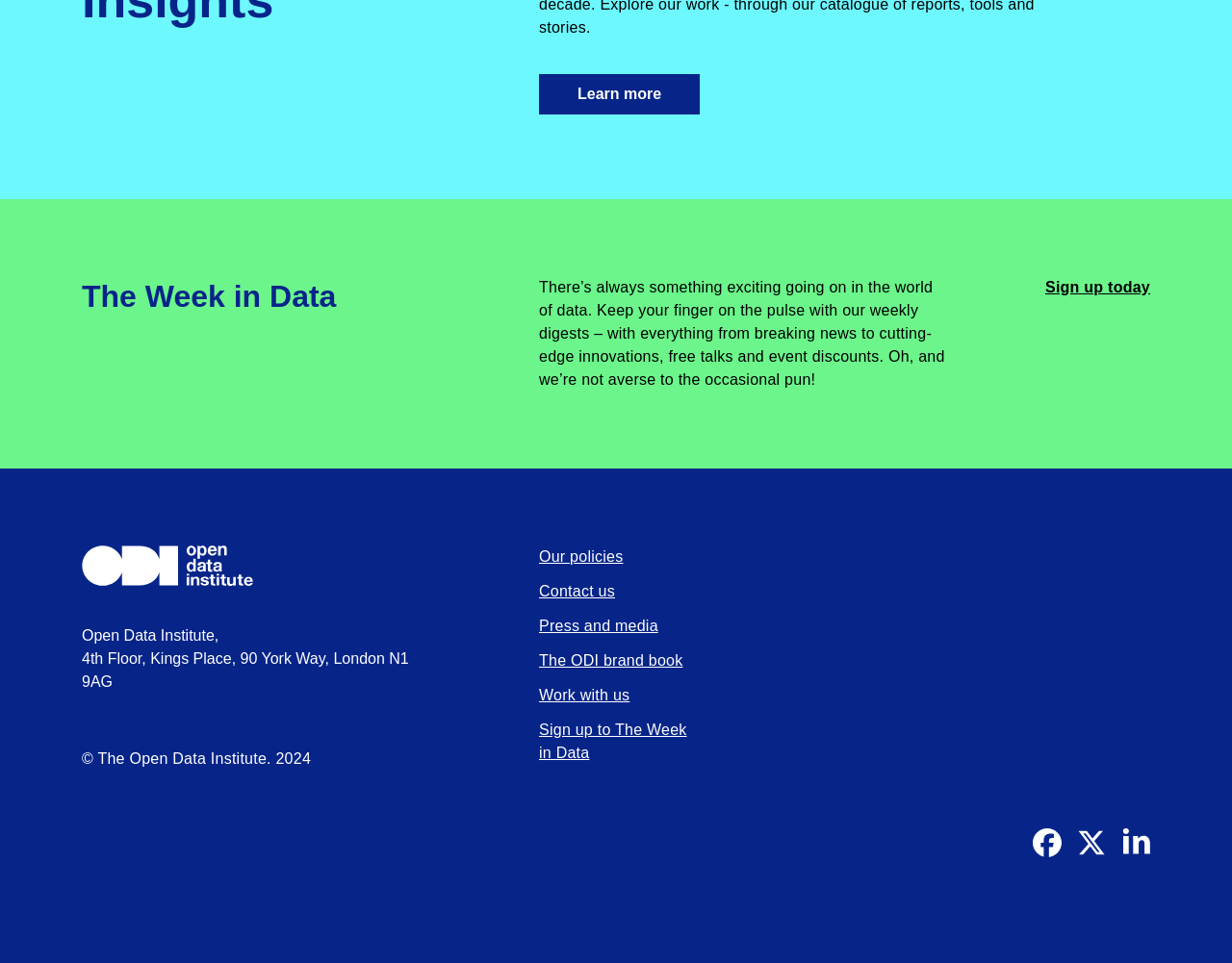Kindly respond to the following question with a single word or a brief phrase: 
What is the name of the weekly digest?

The Week in Data